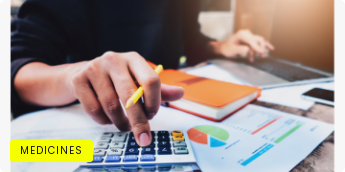What is the color of the notebook in the image?
Give a one-word or short phrase answer based on the image.

Vibrant orange